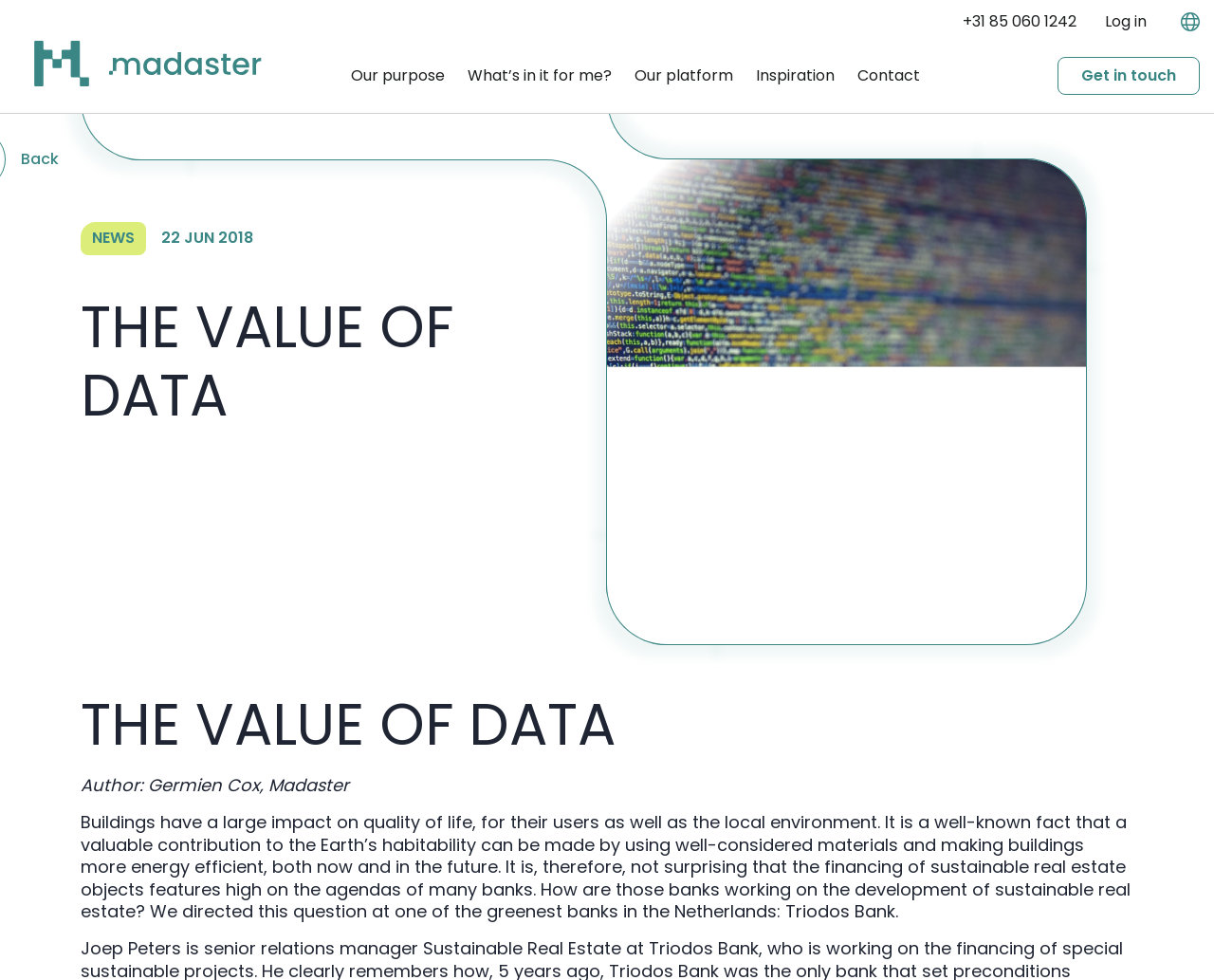Offer a meticulous caption that includes all visible features of the webpage.

The webpage is about "The Value of Data" by Madaster Global. At the top left, there is a logo of Madaster Global, accompanied by a link to the same. To the right of the logo, there is another link to Madaster Global. On the top right, there are three links: a phone number, a "Log in" button, and a button to choose a country and language, which is accompanied by a small flag icon.

Below the top section, there are five main links: "Our purpose", "What's in it for me?", "Our platform", "Inspiration", and "Contact". These links are arranged horizontally, taking up most of the width of the page.

On the right side of the page, there is a section with a "Get in touch" link at the top. Below this link, there are news articles, with the title "NEWS" and a date "22 JUN 2018" above the article. The article's title "THE VALUE OF DATA" is displayed prominently, with the author's name and a brief description of the article below it. The article discusses the importance of sustainable real estate and how banks are working towards developing sustainable real estate.

There is another instance of the title "THE VALUE OF DATA" at the bottom of the page, which seems to be a repetition of the article's title.